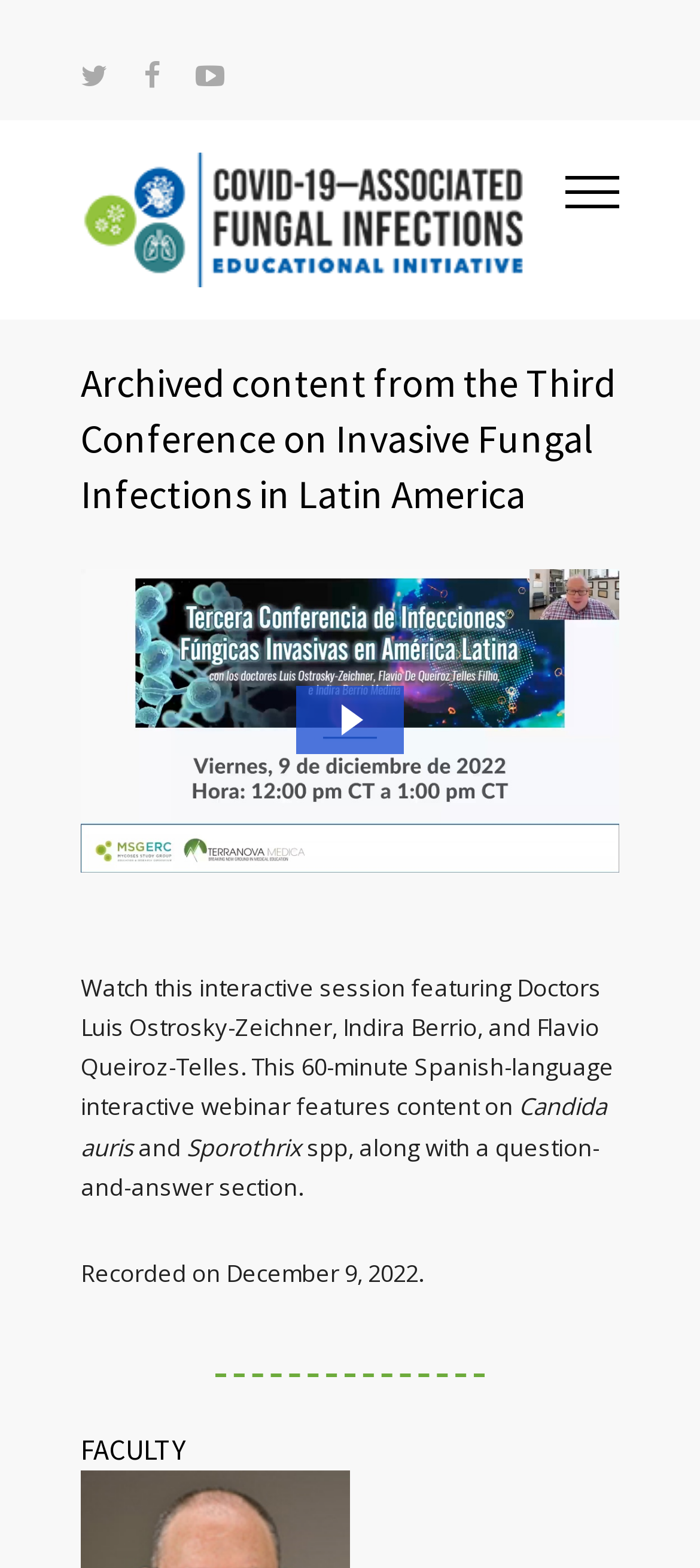Who are the doctors featured in the interactive session?
Please provide a single word or phrase based on the screenshot.

Luis Ostrosky-Zeichner, Indira Berrio, and Flavio Queiroz-Telles